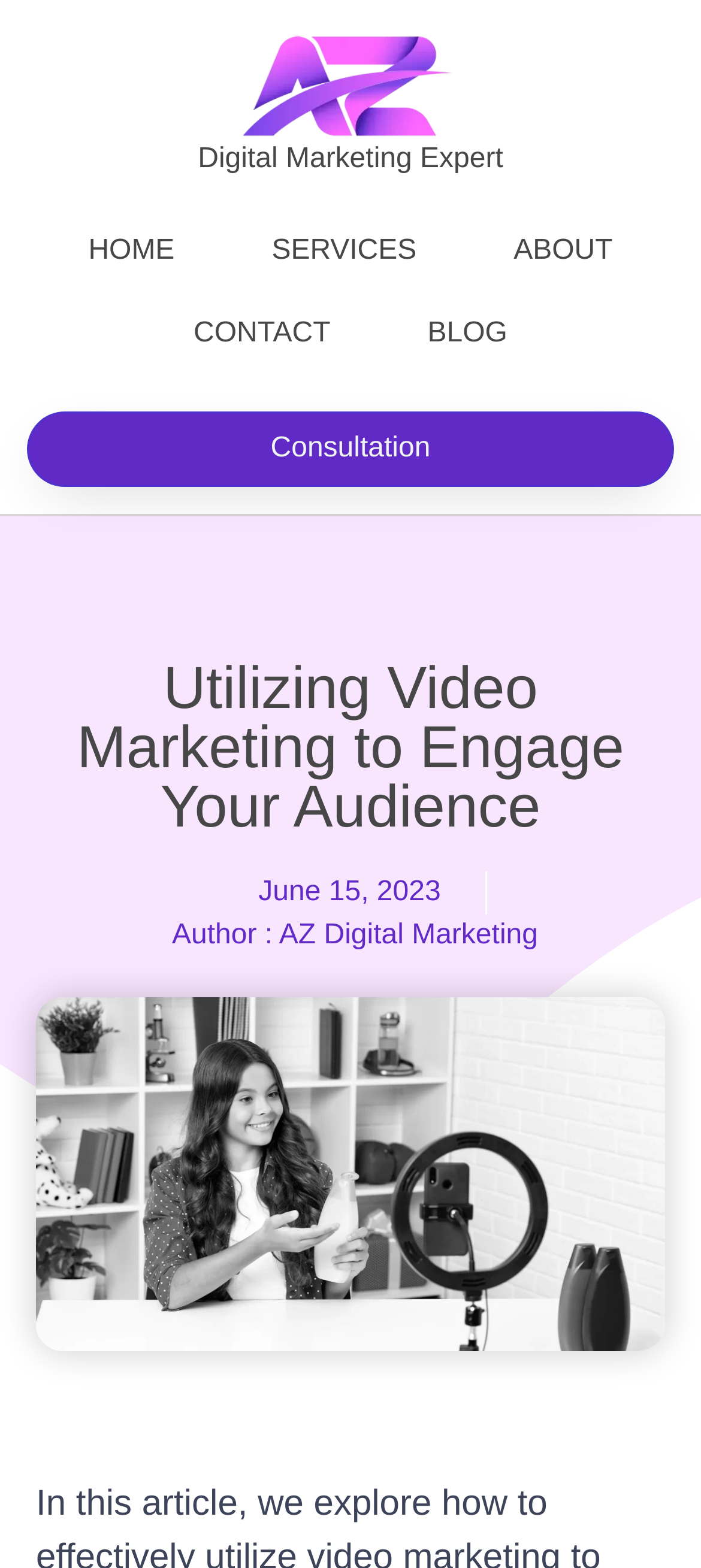Find the bounding box coordinates of the element I should click to carry out the following instruction: "Jump to navigation".

None